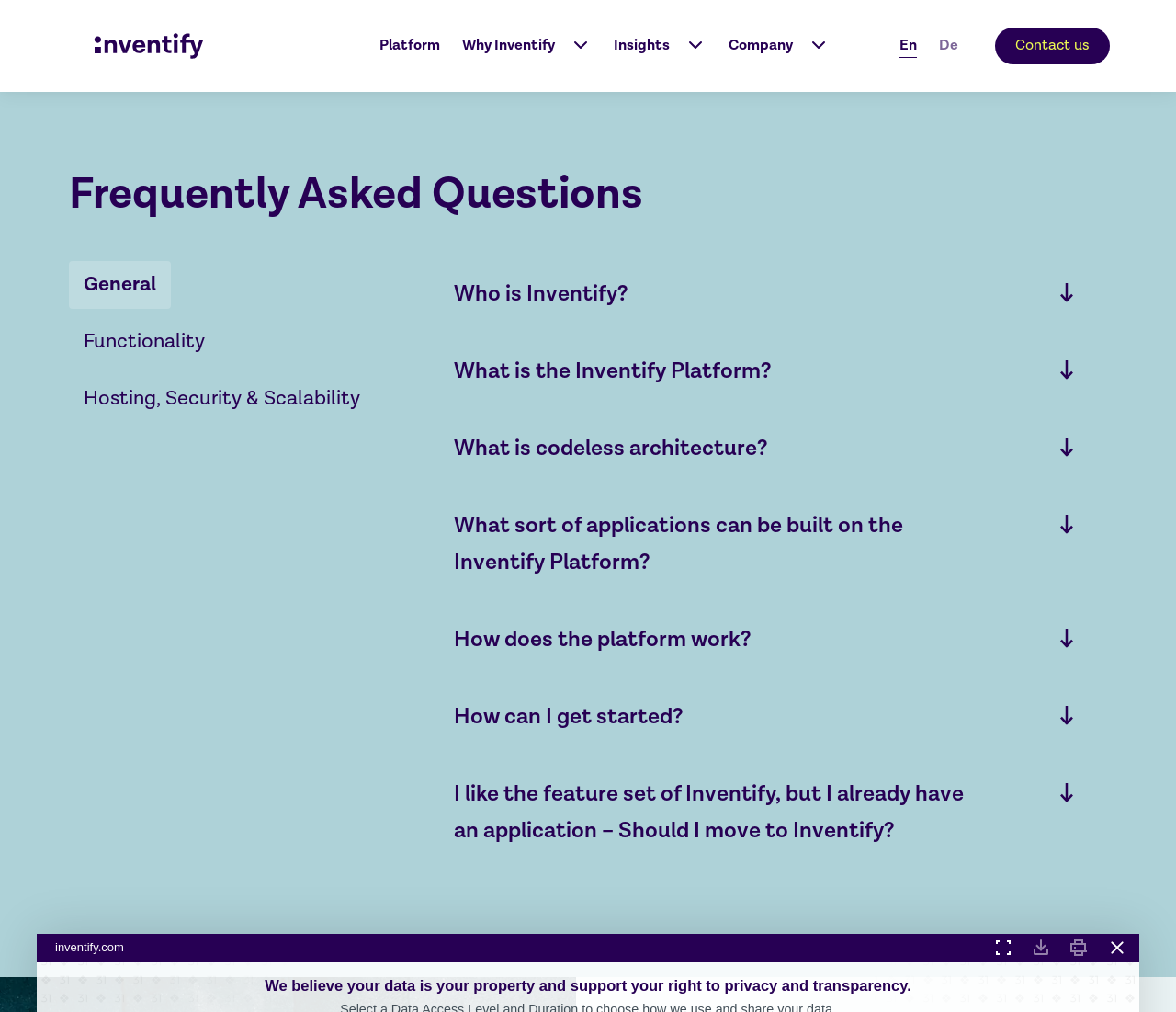Locate the bounding box coordinates of the segment that needs to be clicked to meet this instruction: "Click on the 'Platform' link".

[0.323, 0.035, 0.374, 0.054]